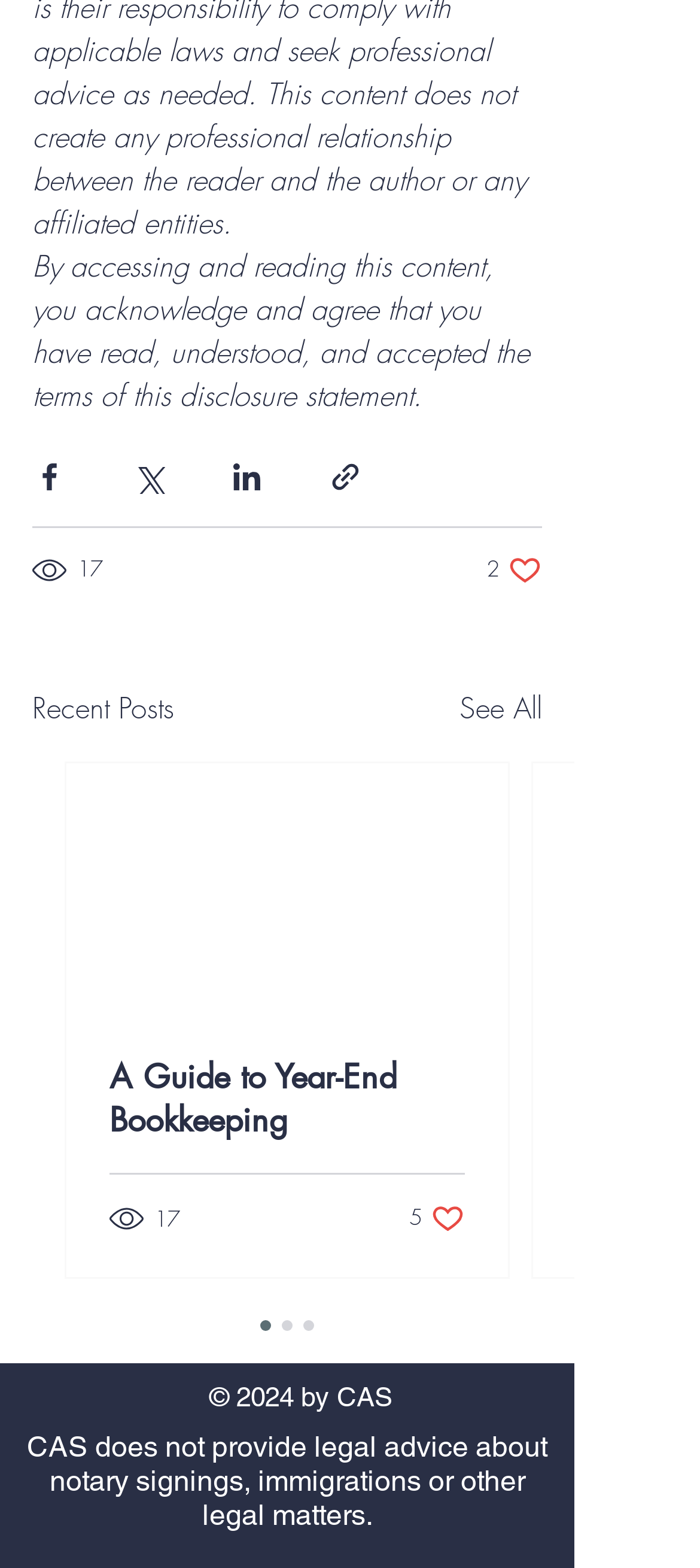Use a single word or phrase to answer the question: What is the copyright year of the website?

2024